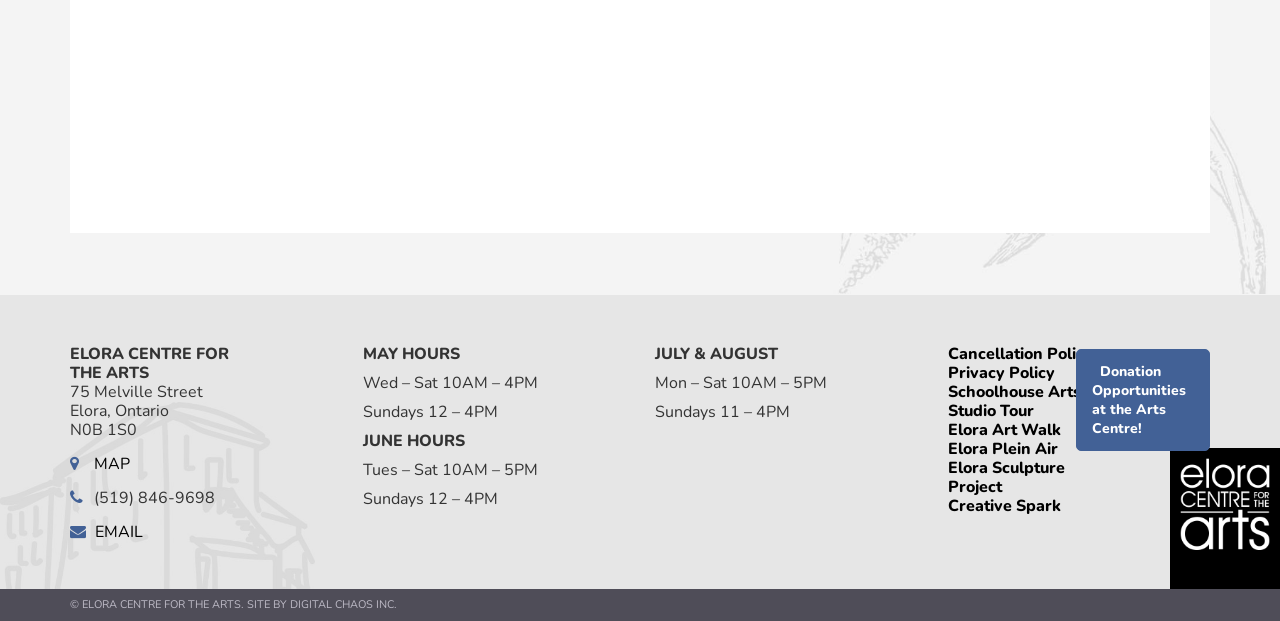Find the bounding box coordinates for the area you need to click to carry out the instruction: "view map". The coordinates should be four float numbers between 0 and 1, indicated as [left, top, right, bottom].

[0.055, 0.729, 0.102, 0.765]